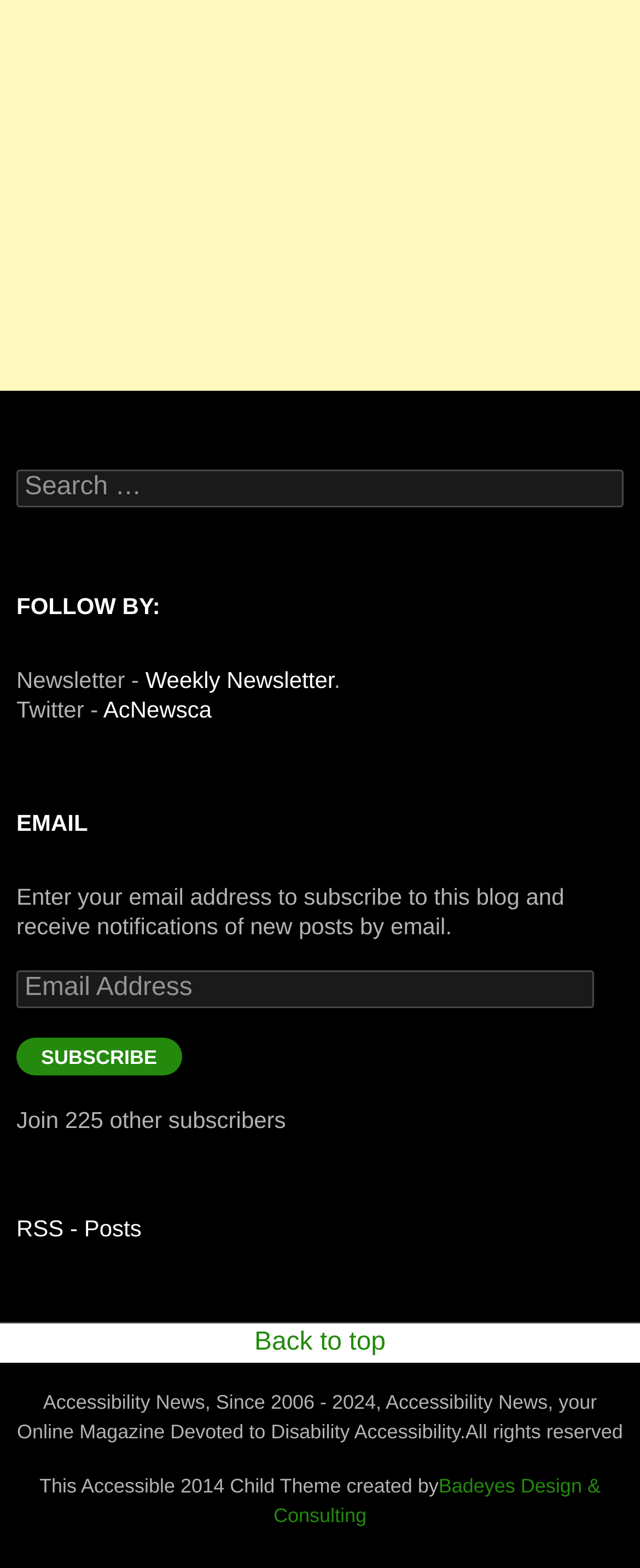Identify the bounding box coordinates of the clickable region required to complete the instruction: "Enter your email address". The coordinates should be given as four float numbers within the range of 0 and 1, i.e., [left, top, right, bottom].

[0.026, 0.619, 0.927, 0.643]